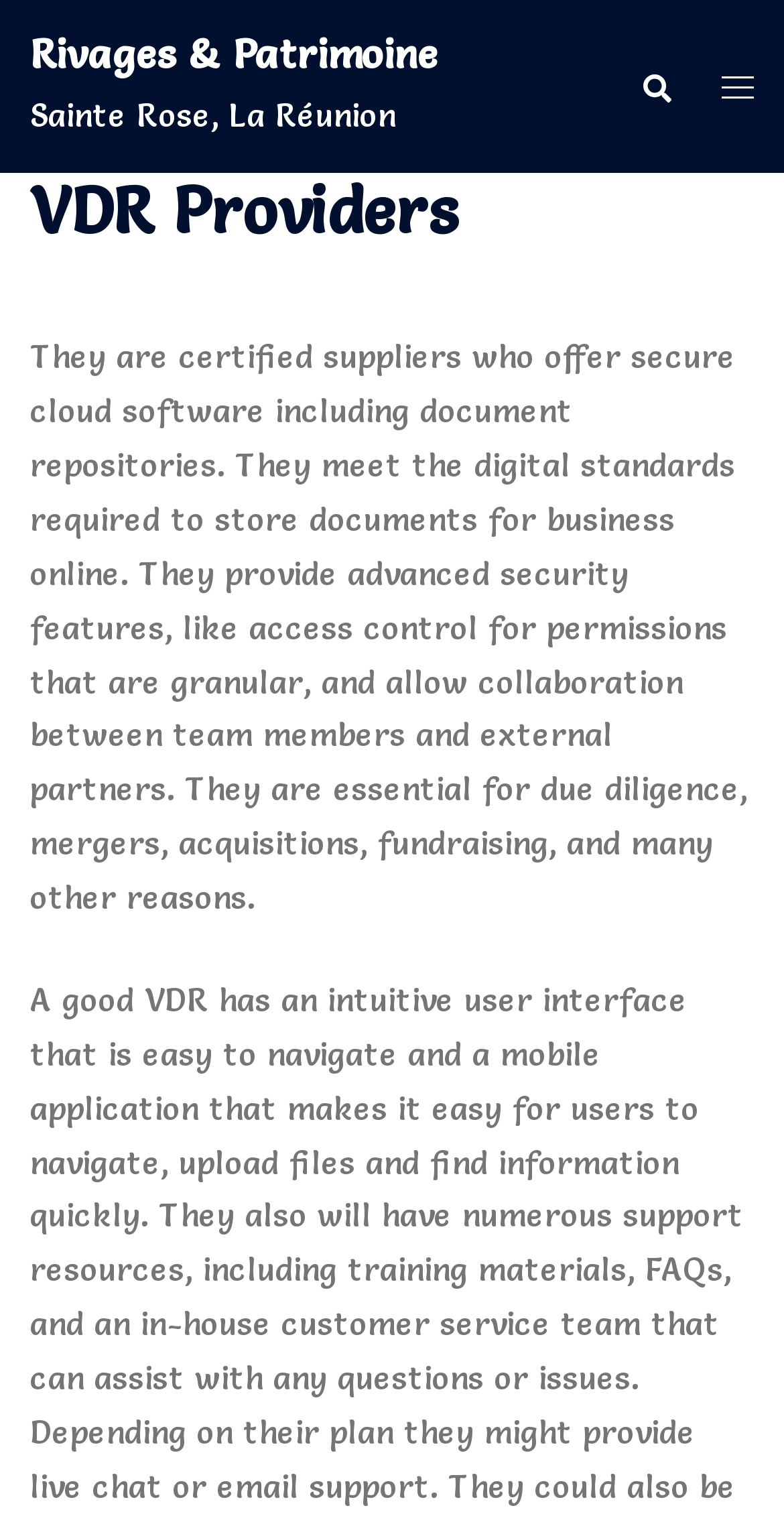Please answer the following question as detailed as possible based on the image: 
What is the purpose of the certified suppliers?

I inferred the purpose of the certified suppliers by reading the StaticText element that describes their capabilities, which includes storing documents for business online.